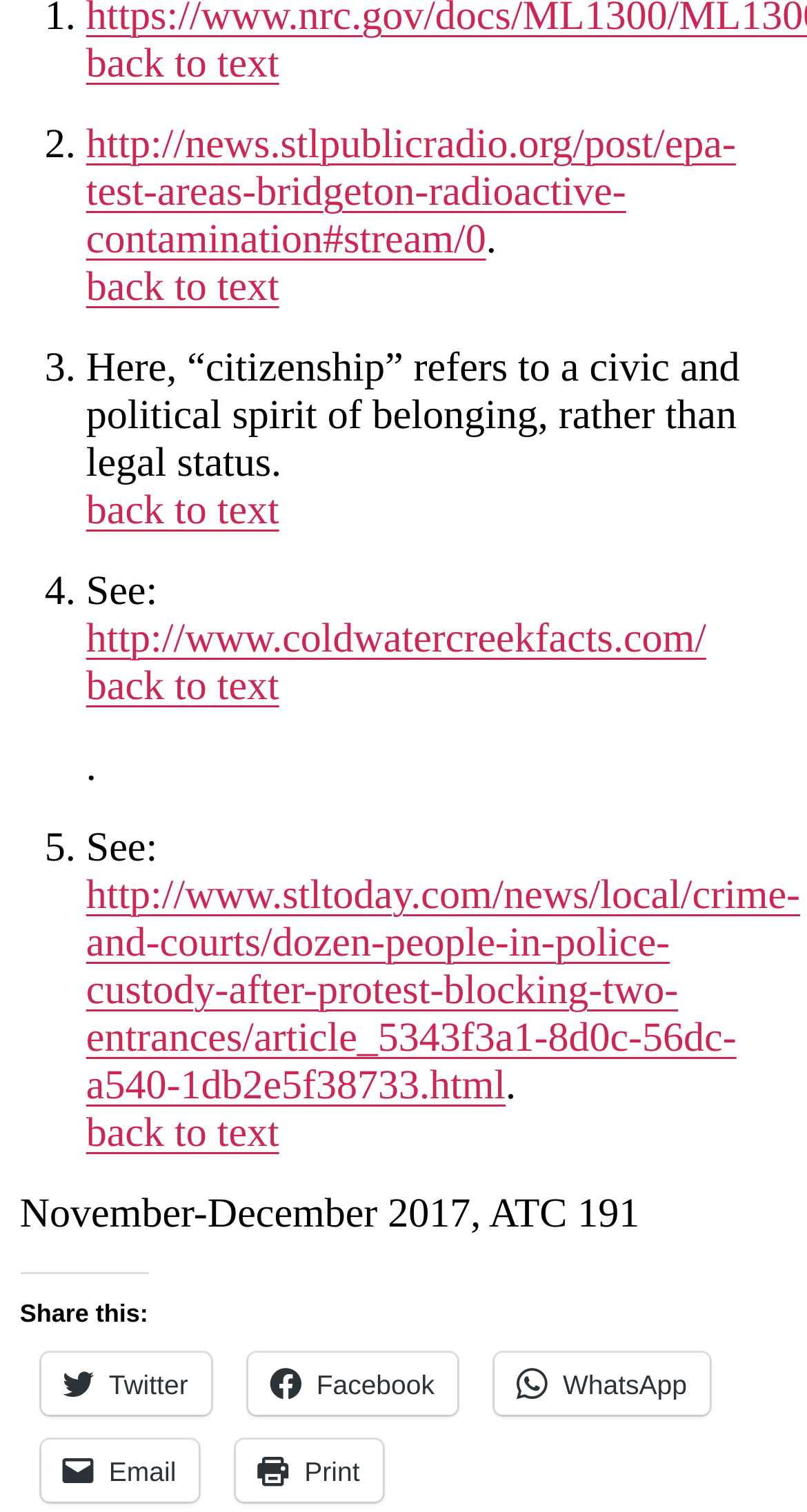What is the meaning of 'citizenship' in this context?
Based on the screenshot, respond with a single word or phrase.

Civic and political spirit of belonging